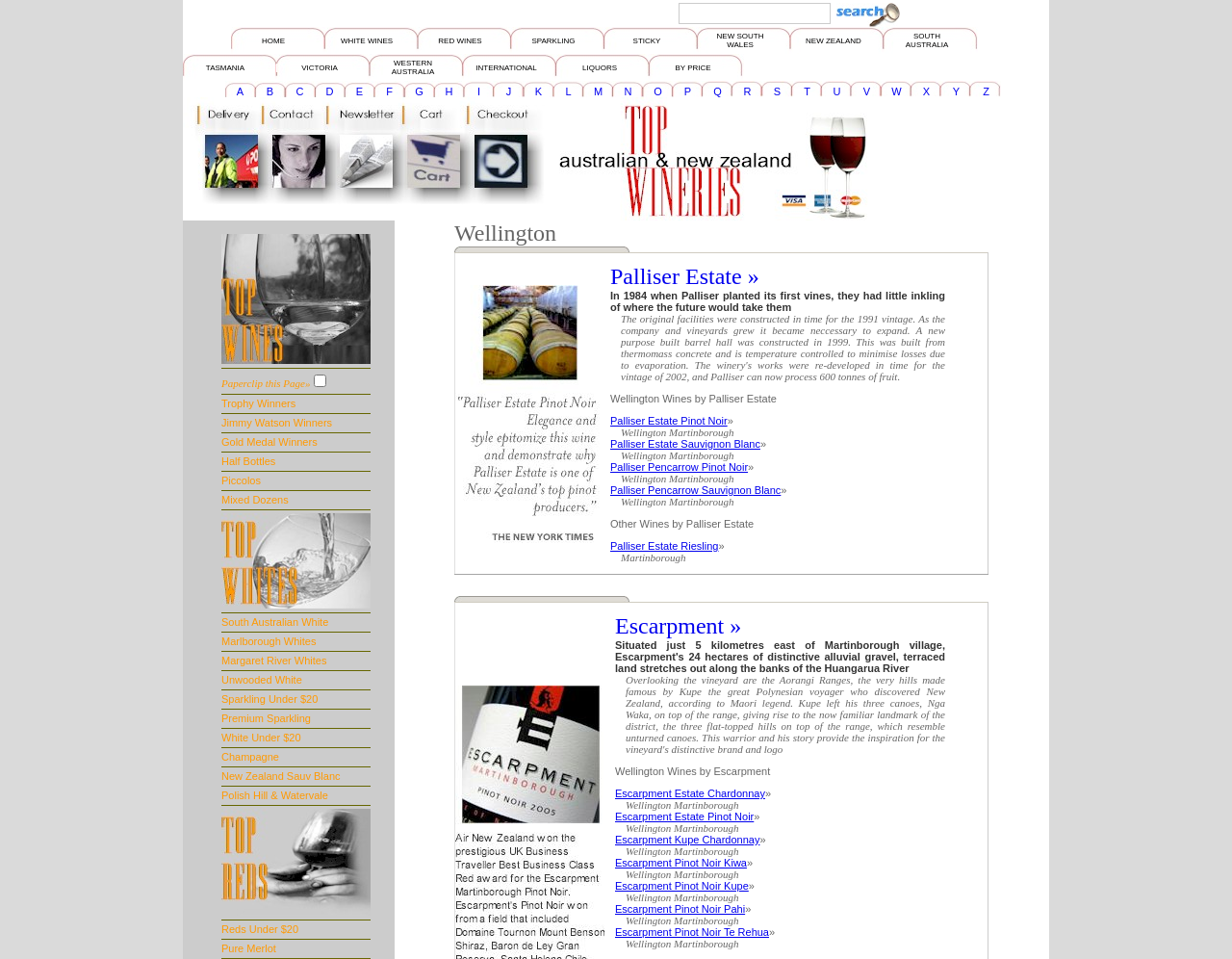Reply to the question below using a single word or brief phrase:
How many types of wines are listed on the webpage?

Multiple